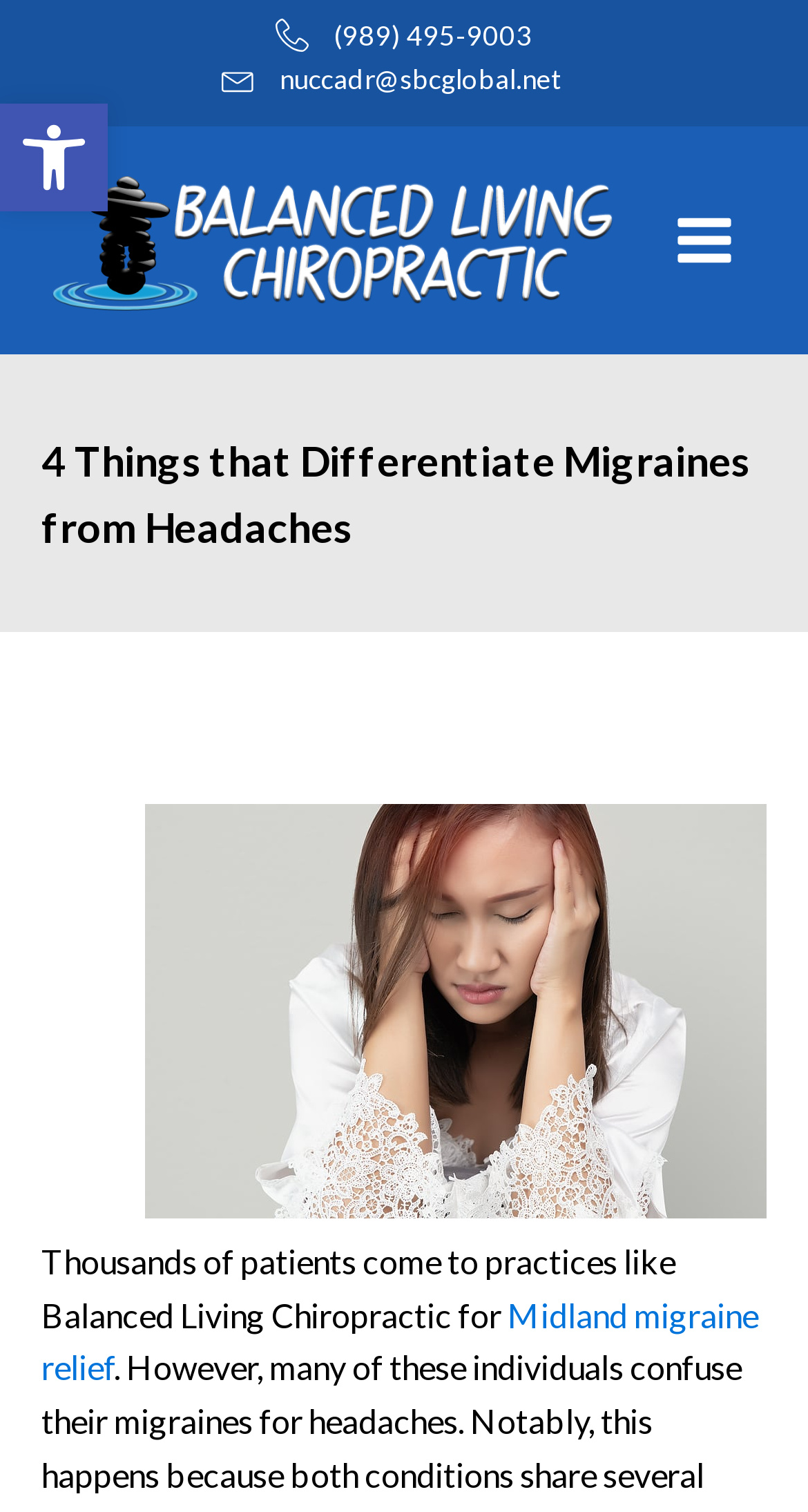Predict the bounding box of the UI element that fits this description: "nuccadr@sbcglobal.net".

[0.346, 0.041, 0.695, 0.063]